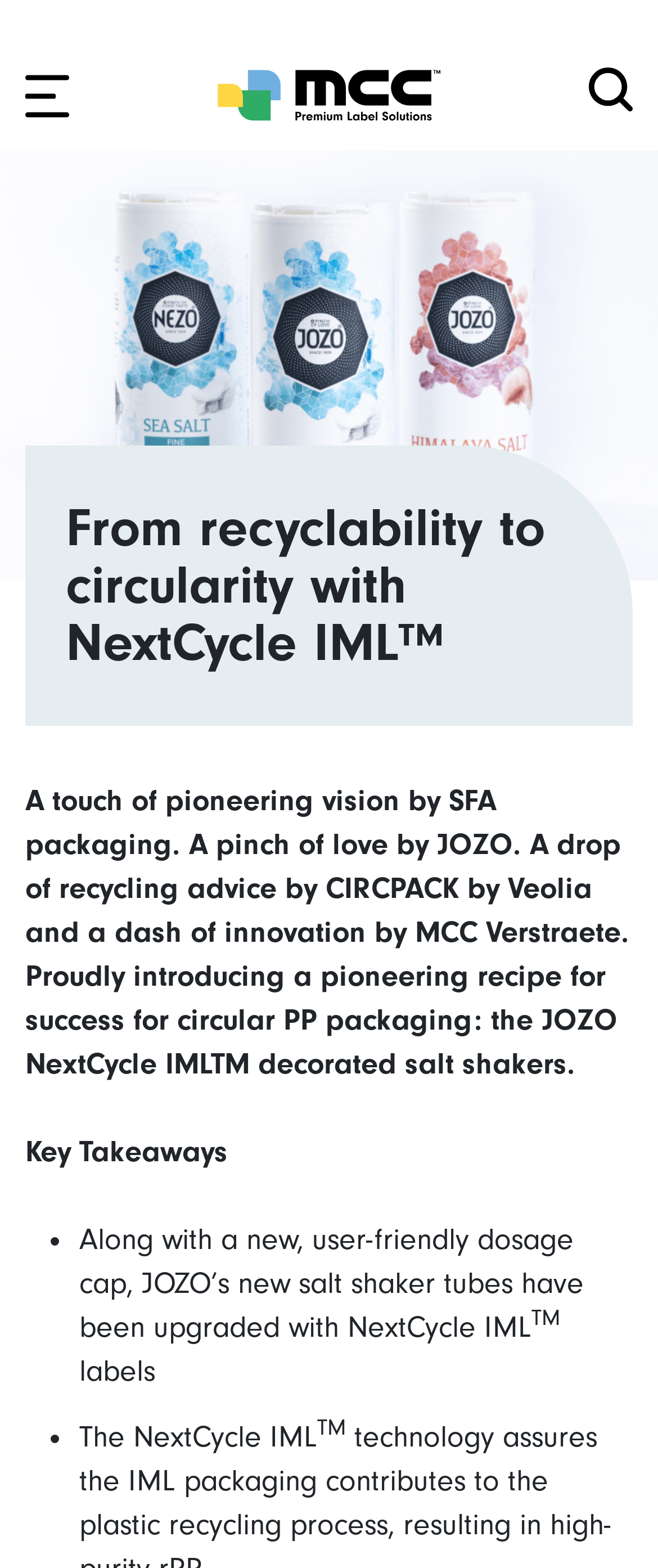Please provide a one-word or phrase answer to the question: 
What is the feature of JOZO’s new salt shaker tubes?

Upgraded with NextCycle IML